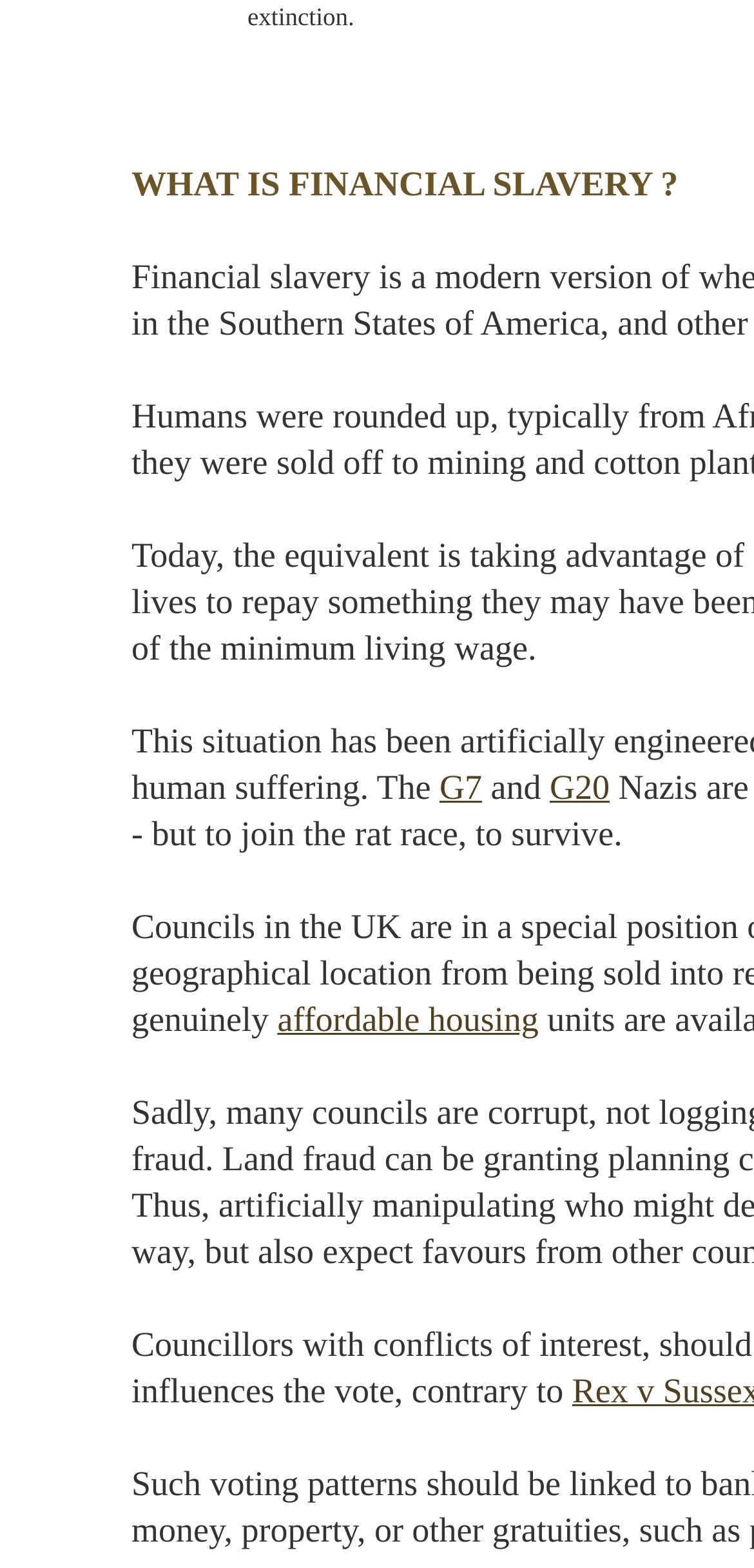Please give a succinct answer using a single word or phrase:
Is there a mention of housing on this webpage?

Yes